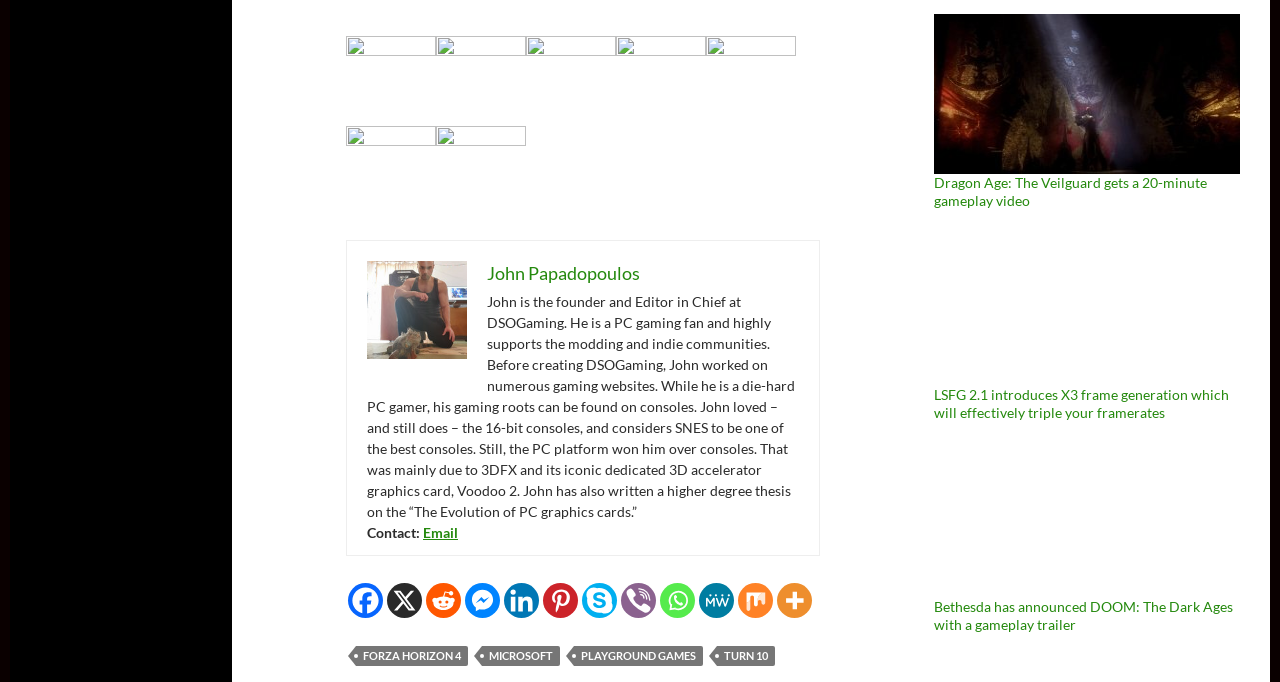What is the topic of the text below John Papadopoulos' name?
Based on the image, respond with a single word or phrase.

About John Papadopoulos